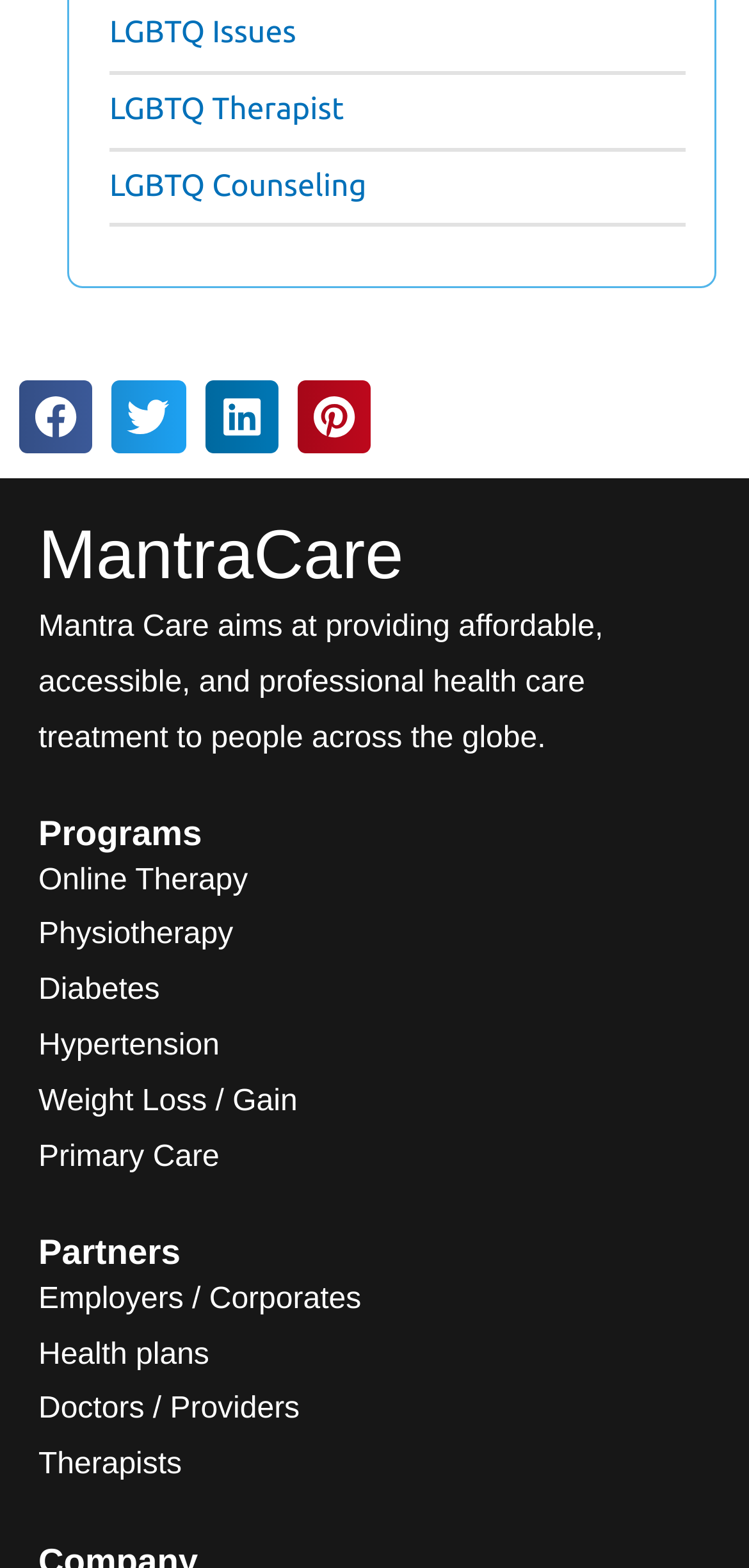Show the bounding box coordinates of the region that should be clicked to follow the instruction: "View Online Therapy."

[0.051, 0.551, 0.331, 0.572]